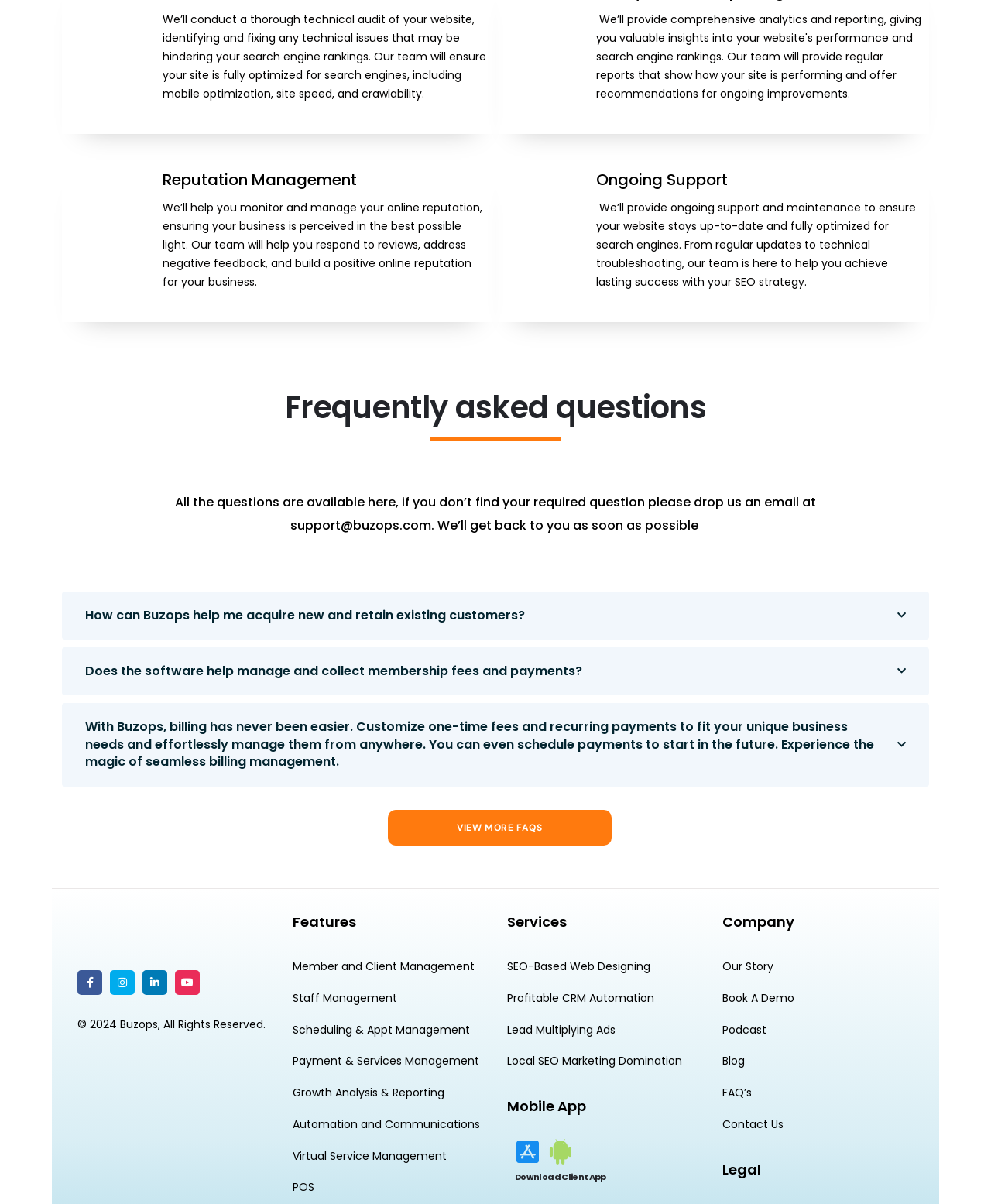Identify the bounding box coordinates for the element you need to click to achieve the following task: "Get in touch with support". The coordinates must be four float values ranging from 0 to 1, formatted as [left, top, right, bottom].

[0.293, 0.429, 0.435, 0.443]